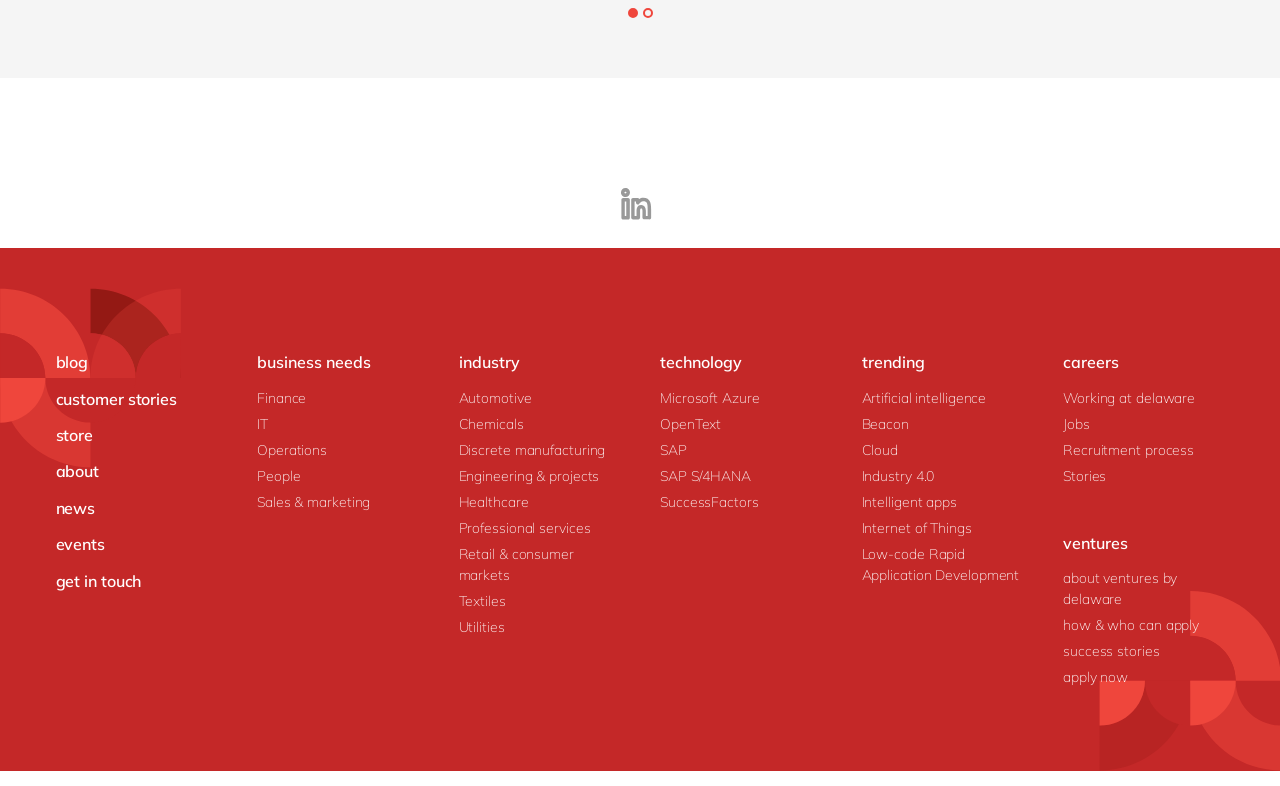Please identify the bounding box coordinates of the element's region that needs to be clicked to fulfill the following instruction: "View the careers page". The bounding box coordinates should consist of four float numbers between 0 and 1, i.e., [left, top, right, bottom].

[0.83, 0.444, 0.957, 0.478]